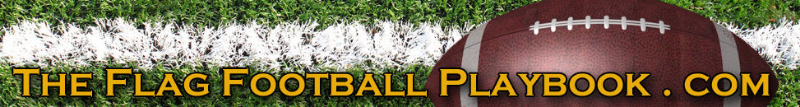Please provide a short answer using a single word or phrase for the question:
What is the purpose of the website?

Flag football strategies